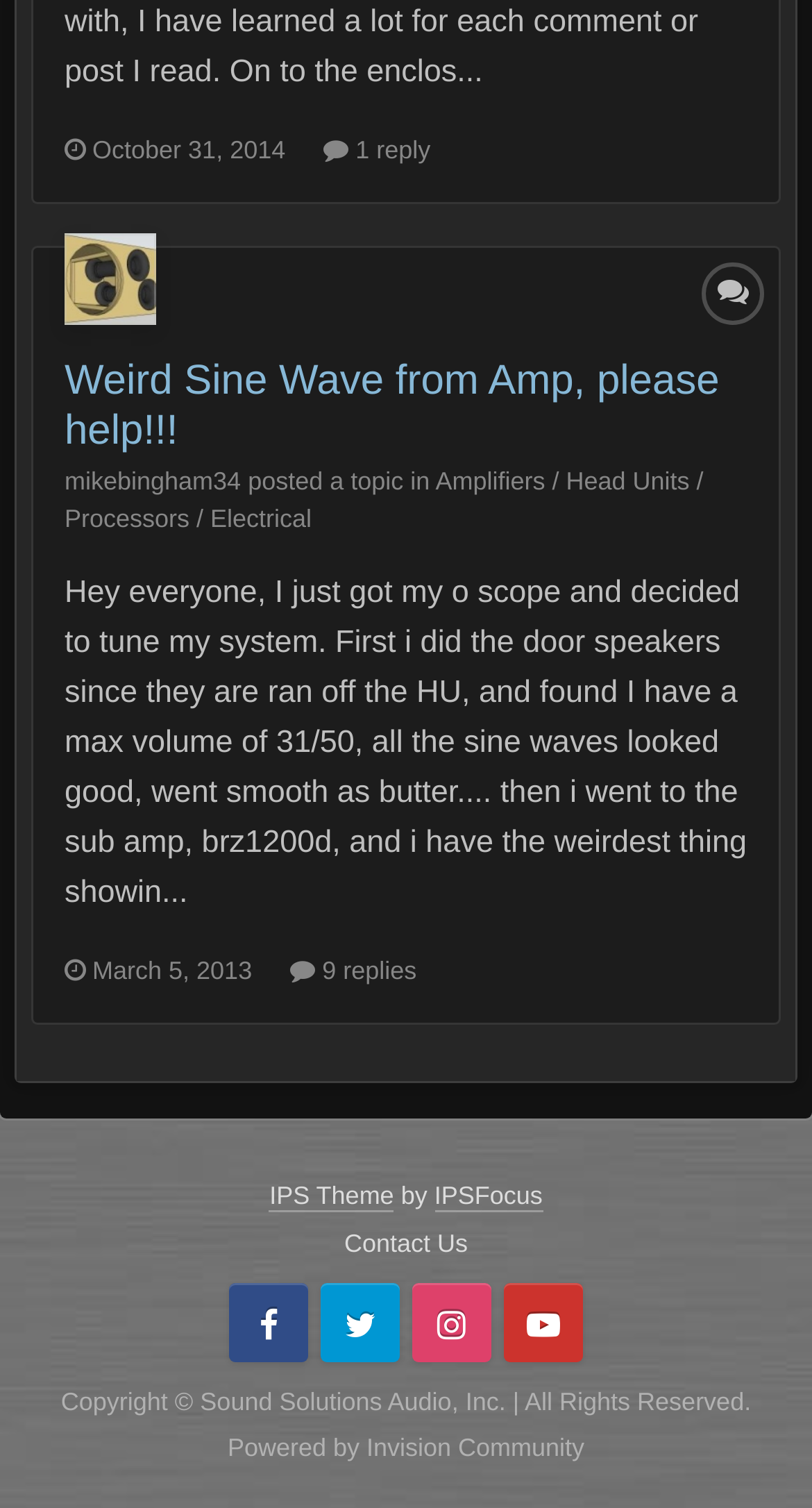Determine the bounding box coordinates of the clickable element to complete this instruction: "Go to user profile". Provide the coordinates in the format of four float numbers between 0 and 1, [left, top, right, bottom].

[0.079, 0.155, 0.192, 0.215]